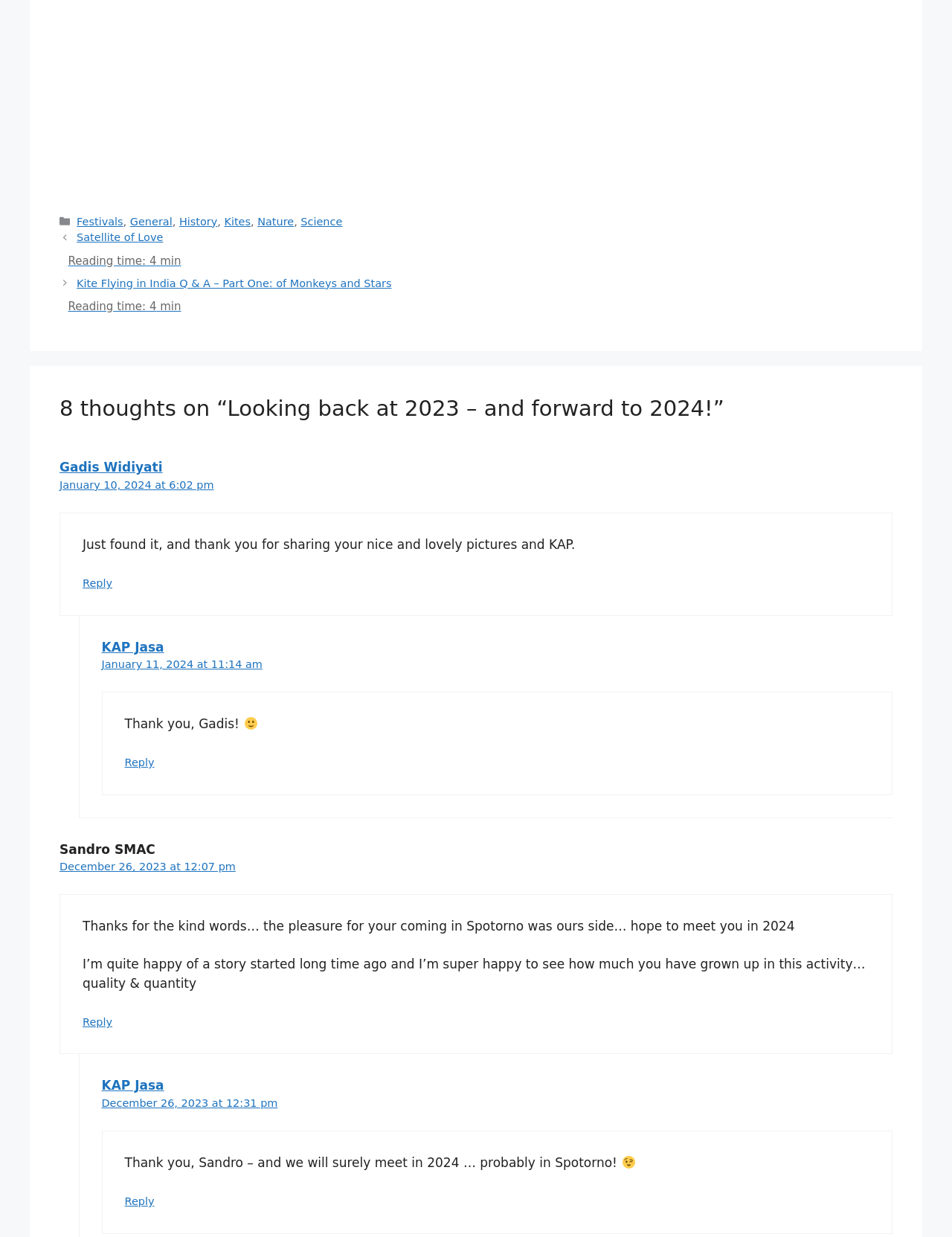Find the bounding box coordinates of the clickable element required to execute the following instruction: "View the comment by KAP Jasa". Provide the coordinates as four float numbers between 0 and 1, i.e., [left, top, right, bottom].

[0.107, 0.516, 0.938, 0.544]